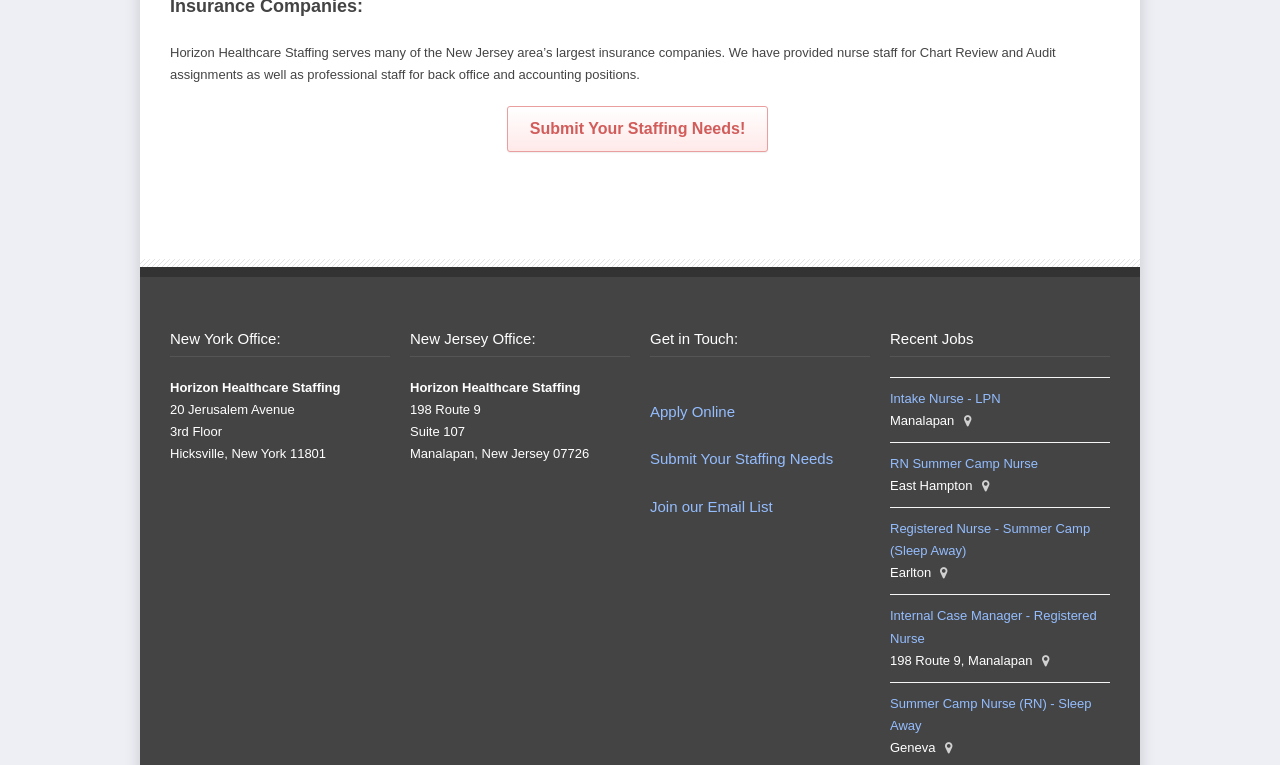Please answer the following query using a single word or phrase: 
What is the name of the company?

Horizon Healthcare Staffing